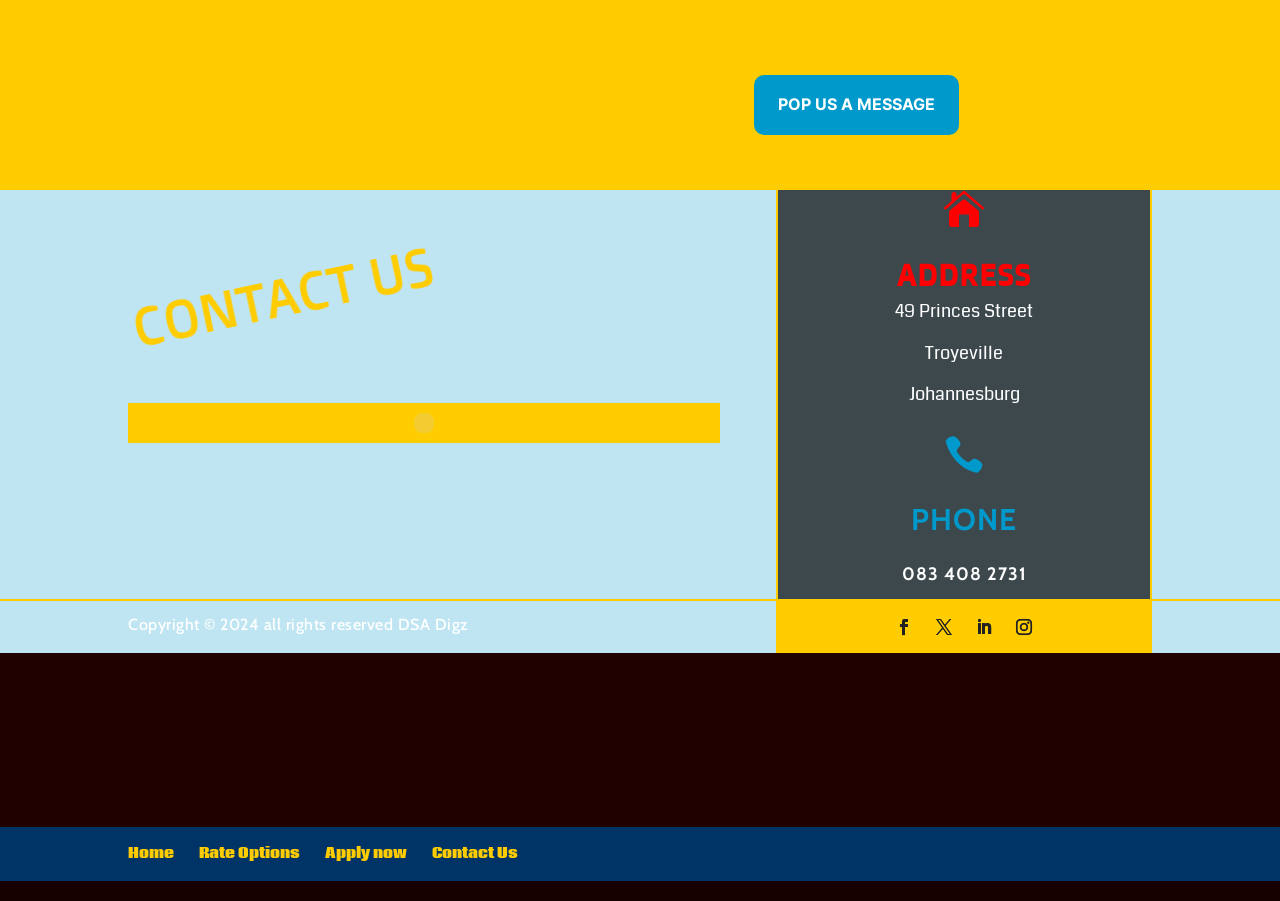Specify the bounding box coordinates of the area to click in order to follow the given instruction: "Click the 'Contact Us' link."

[0.338, 0.936, 0.405, 0.958]